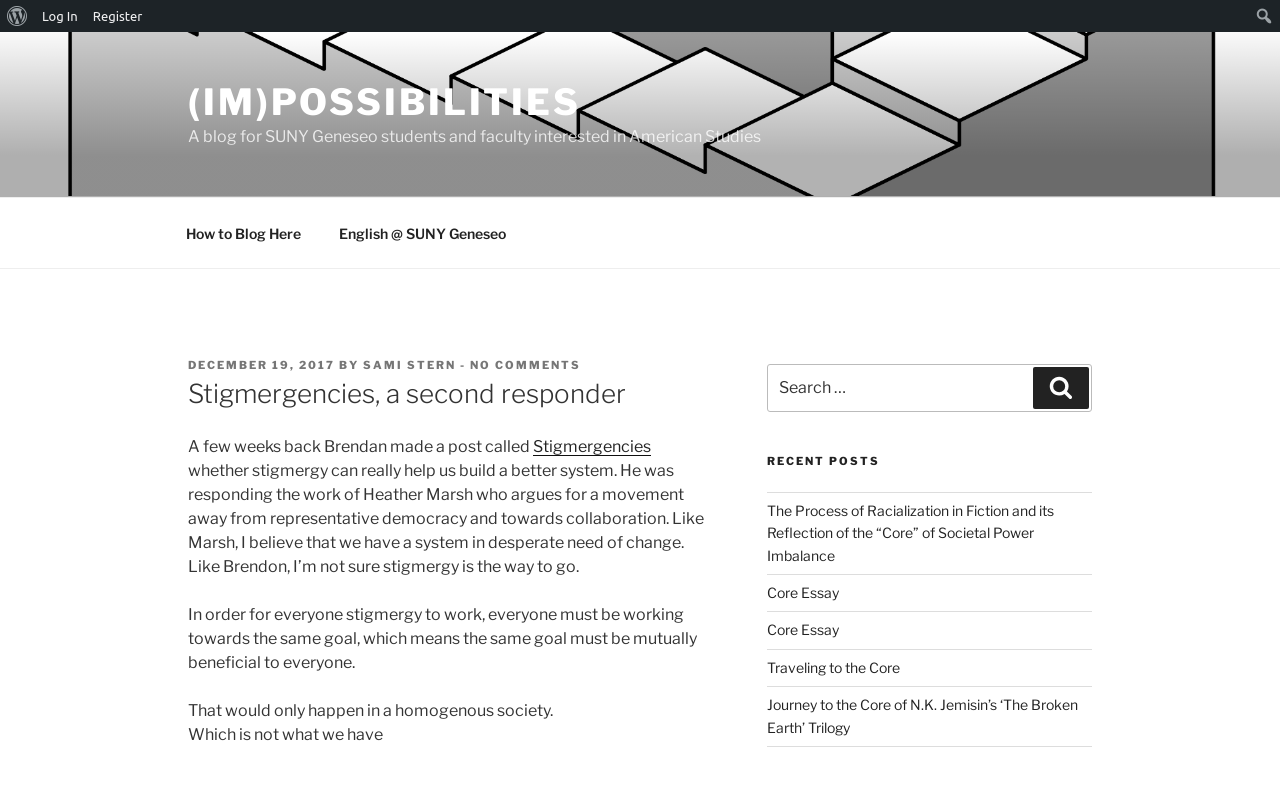Kindly determine the bounding box coordinates of the area that needs to be clicked to fulfill this instruction: "View recent posts".

[0.599, 0.577, 0.853, 0.597]